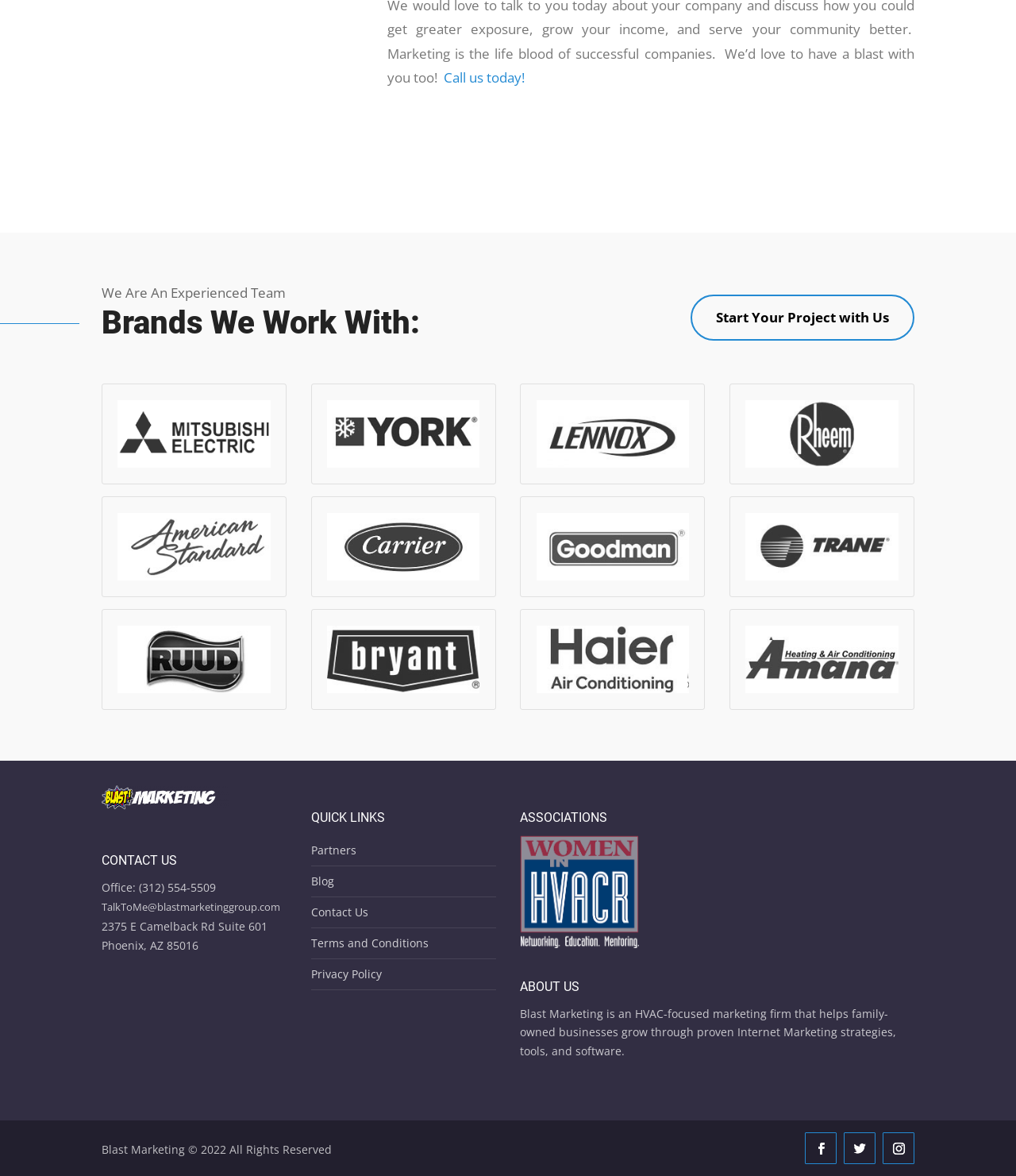Identify the bounding box coordinates for the element you need to click to achieve the following task: "Call us today!". The coordinates must be four float values ranging from 0 to 1, formatted as [left, top, right, bottom].

[0.437, 0.058, 0.516, 0.074]